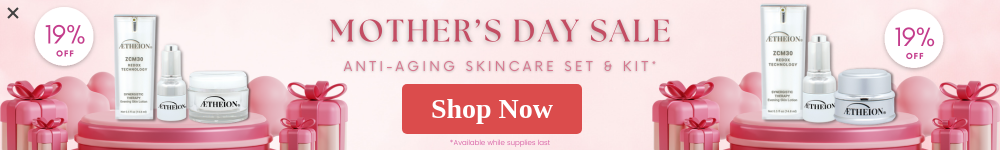Respond to the question below with a single word or phrase:
What is the call-to-action button labeled?

Shop Now